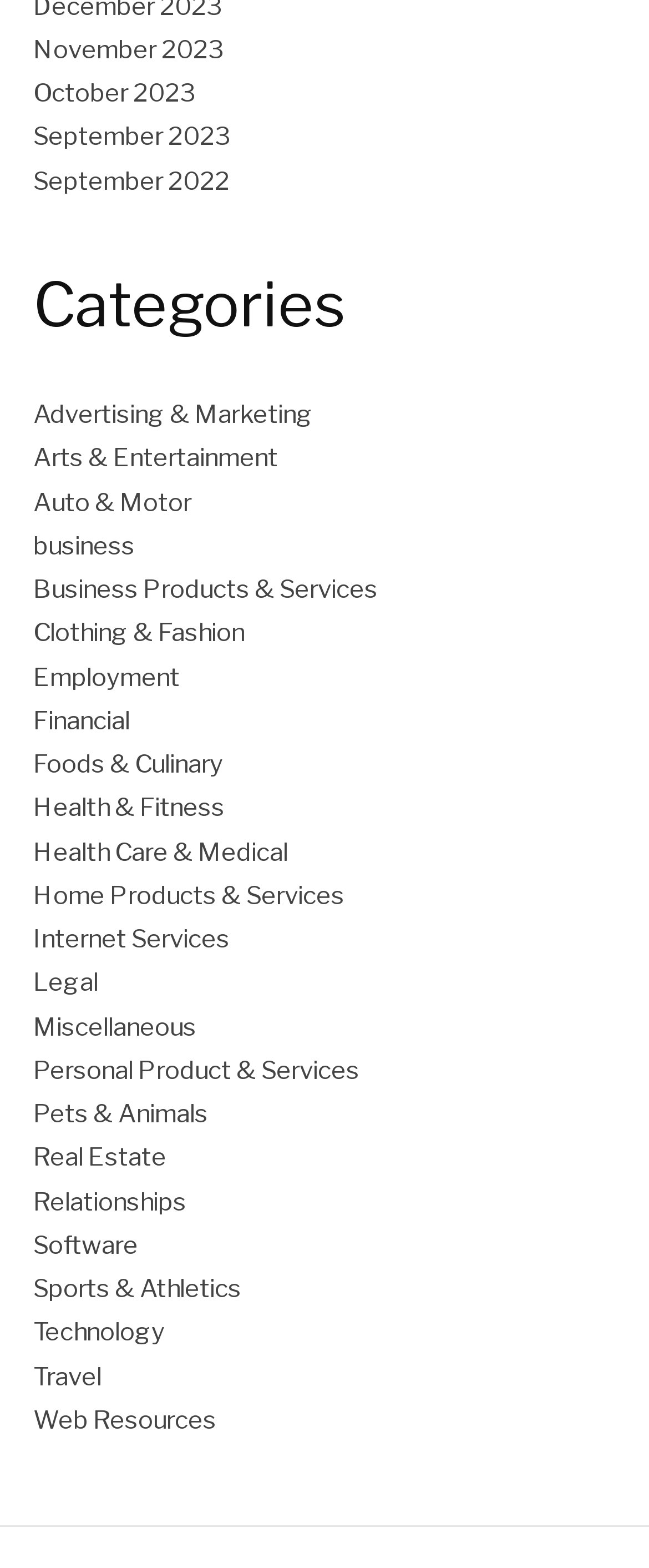Is there a category for 'Health Care & Medical' on the webpage?
Using the screenshot, give a one-word or short phrase answer.

Yes